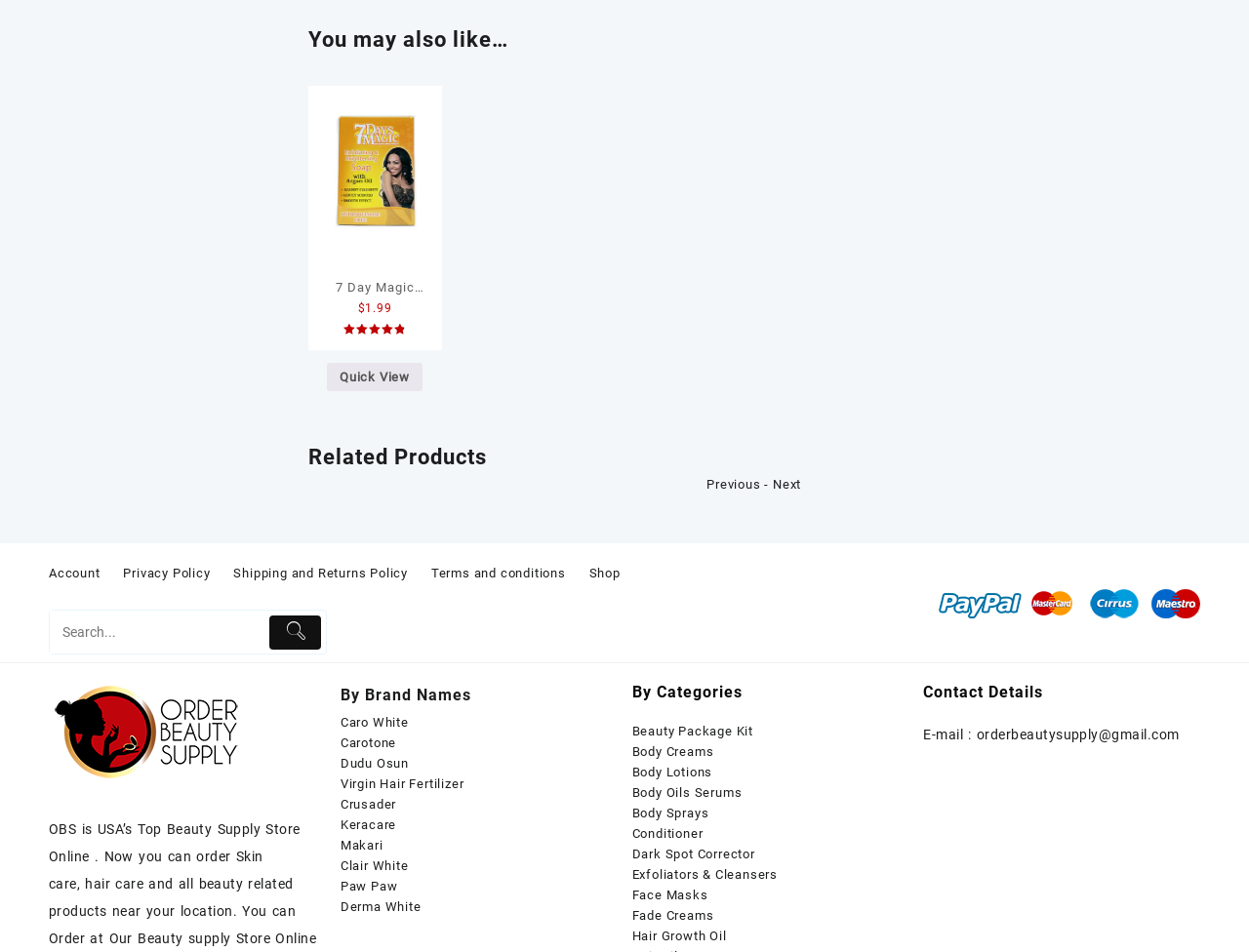What is the name of the soap bar?
Answer the question with detailed information derived from the image.

I found the answer by looking at the link element with the text '7 Day Magic Argan Soap 75g $1.99' and its corresponding heading element with the text '7 Day Magic Argan Soap 75g'.